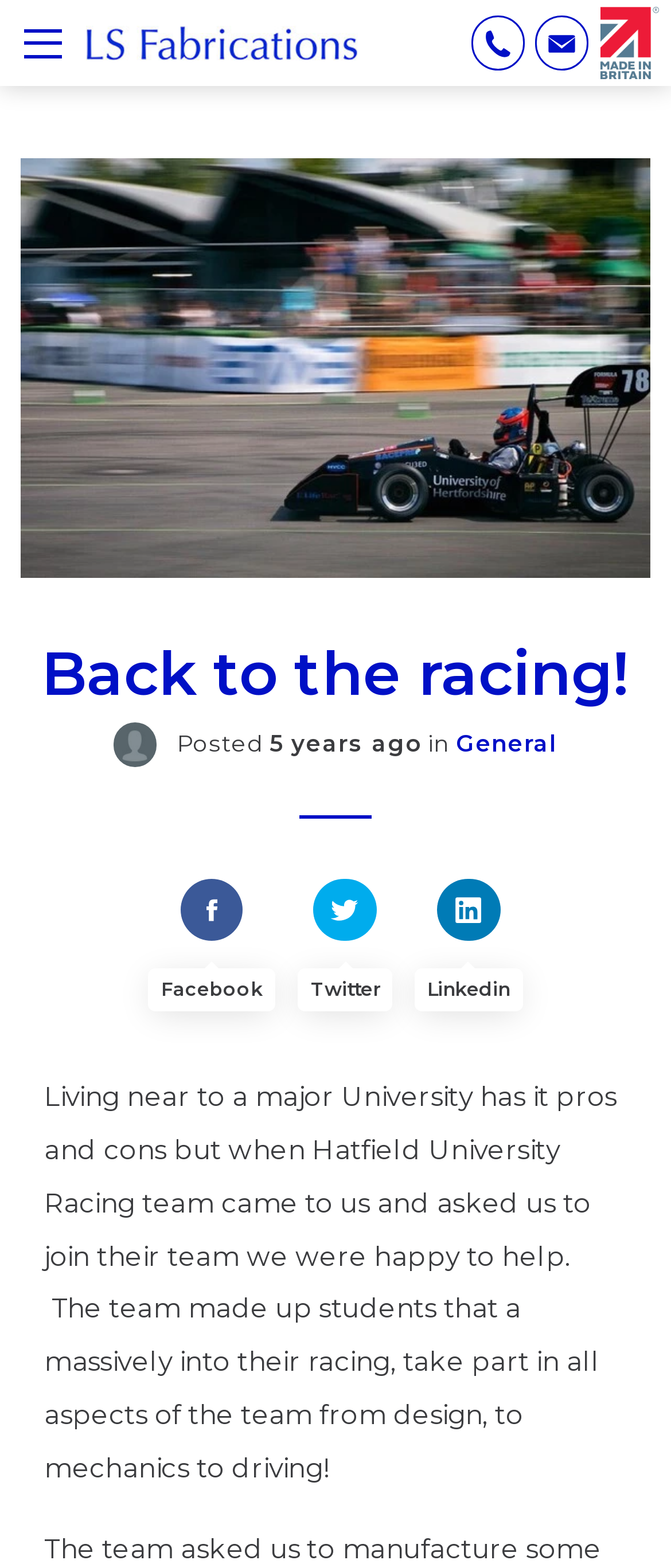Use a single word or phrase to answer the question:
How long ago was the post made?

5 years ago